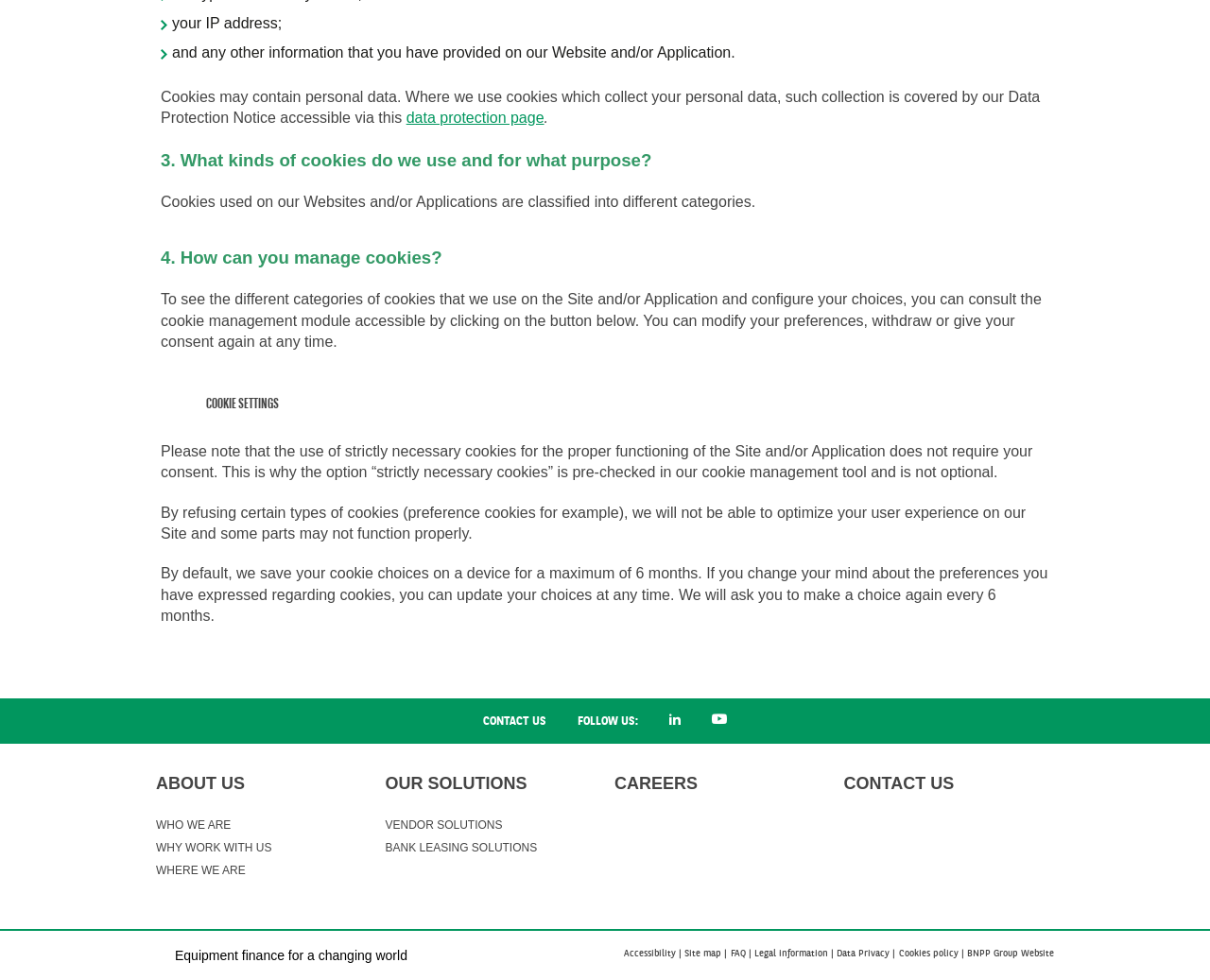What is the category of cookies that does not require user consent?
Look at the image and provide a detailed response to the question.

The webpage states that the use of strictly necessary cookies for the proper functioning of the Site and/or Application does not require user consent, which is why the option is pre-checked in the cookie management tool and is not optional.